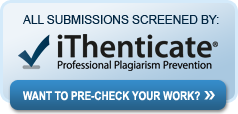Give a short answer using one word or phrase for the question:
What is the purpose of iThenticate?

To check for plagiarism